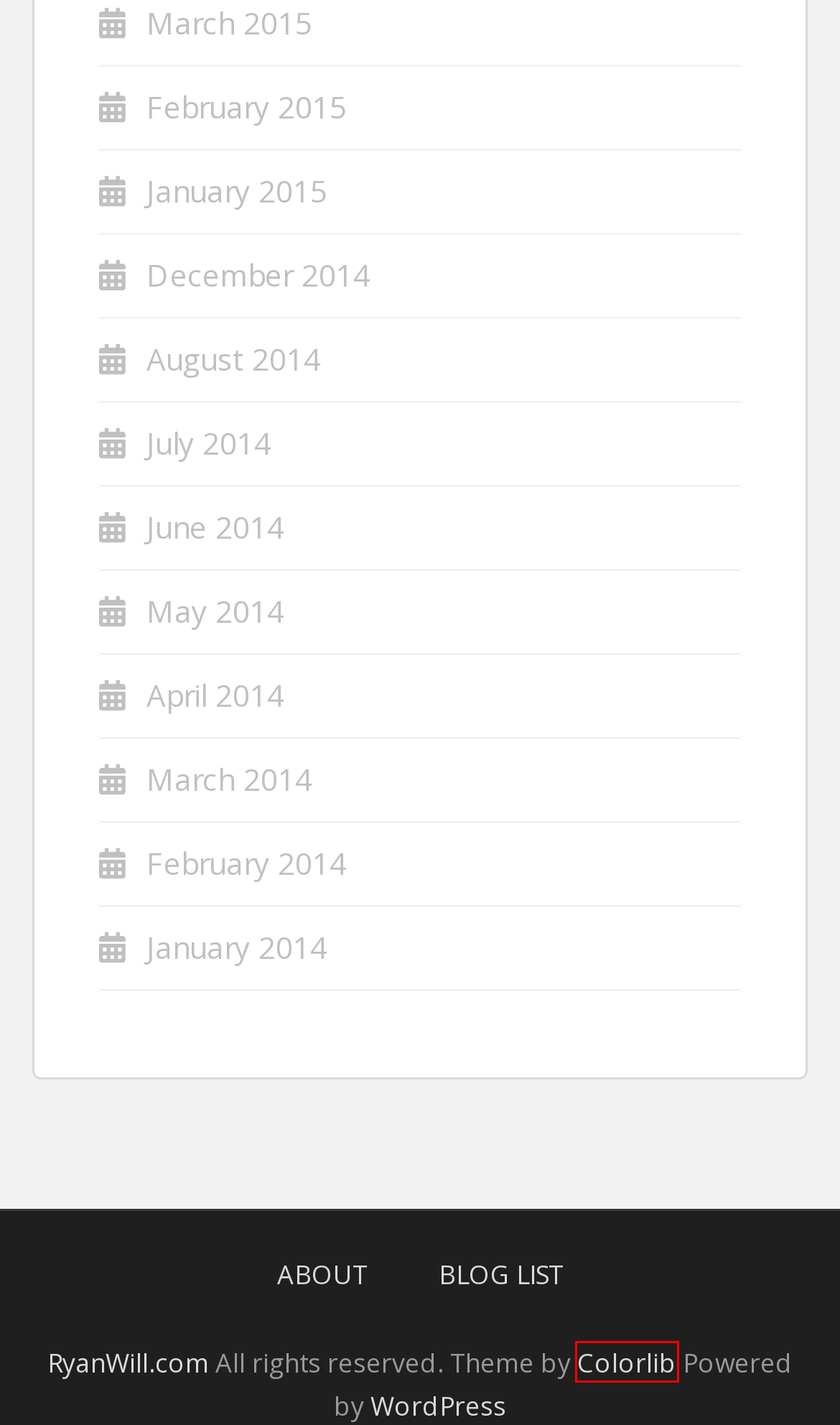Look at the screenshot of the webpage and find the element within the red bounding box. Choose the webpage description that best fits the new webpage that will appear after clicking the element. Here are the candidates:
A. January 2014 – RyanWill.com
B. August 2014 – RyanWill.com
C. About – RyanWill.com
D. February 2015 – RyanWill.com
E. April 2014 – RyanWill.com
F. June 2014 – RyanWill.com
G. Blog List – RyanWill.com
H. WordPress Themes & Website Templates - Colorlib

H